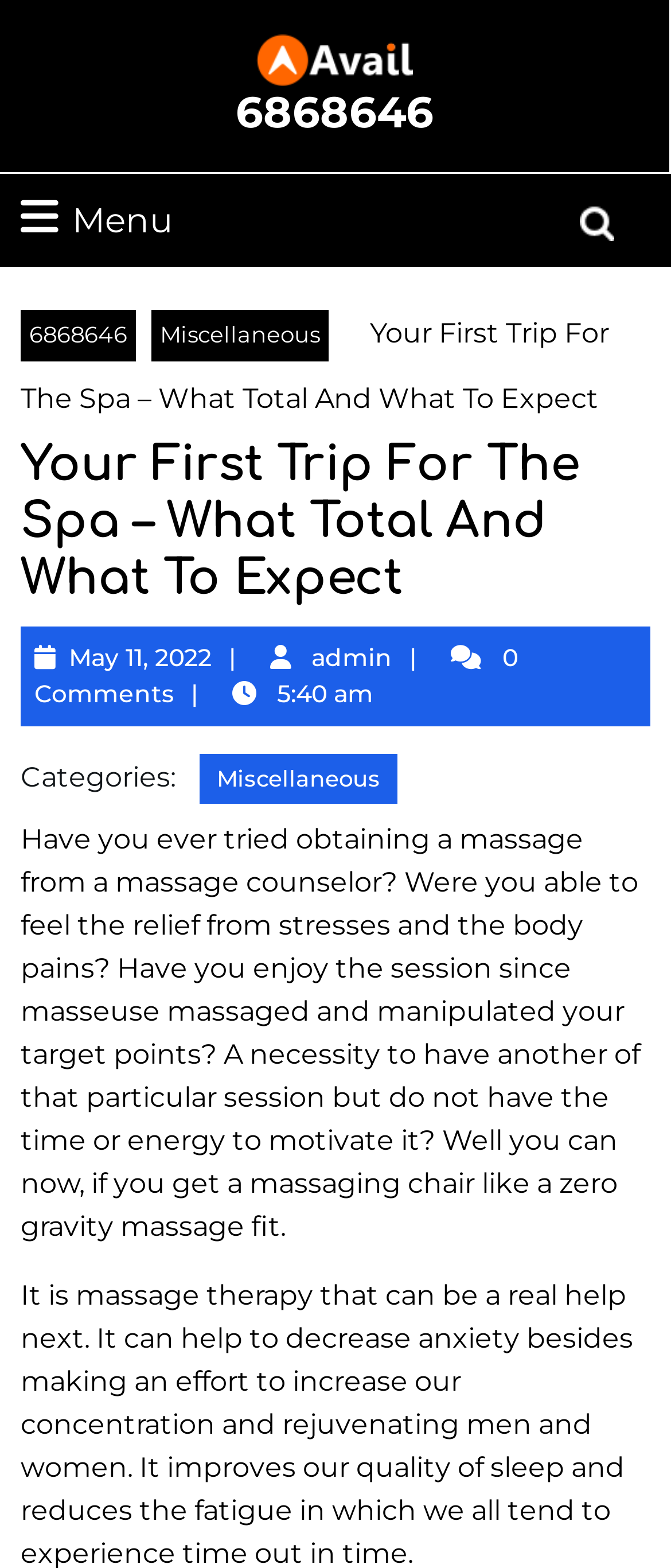What is the time of publication of the article?
Please look at the screenshot and answer using one word or phrase.

5:40 am